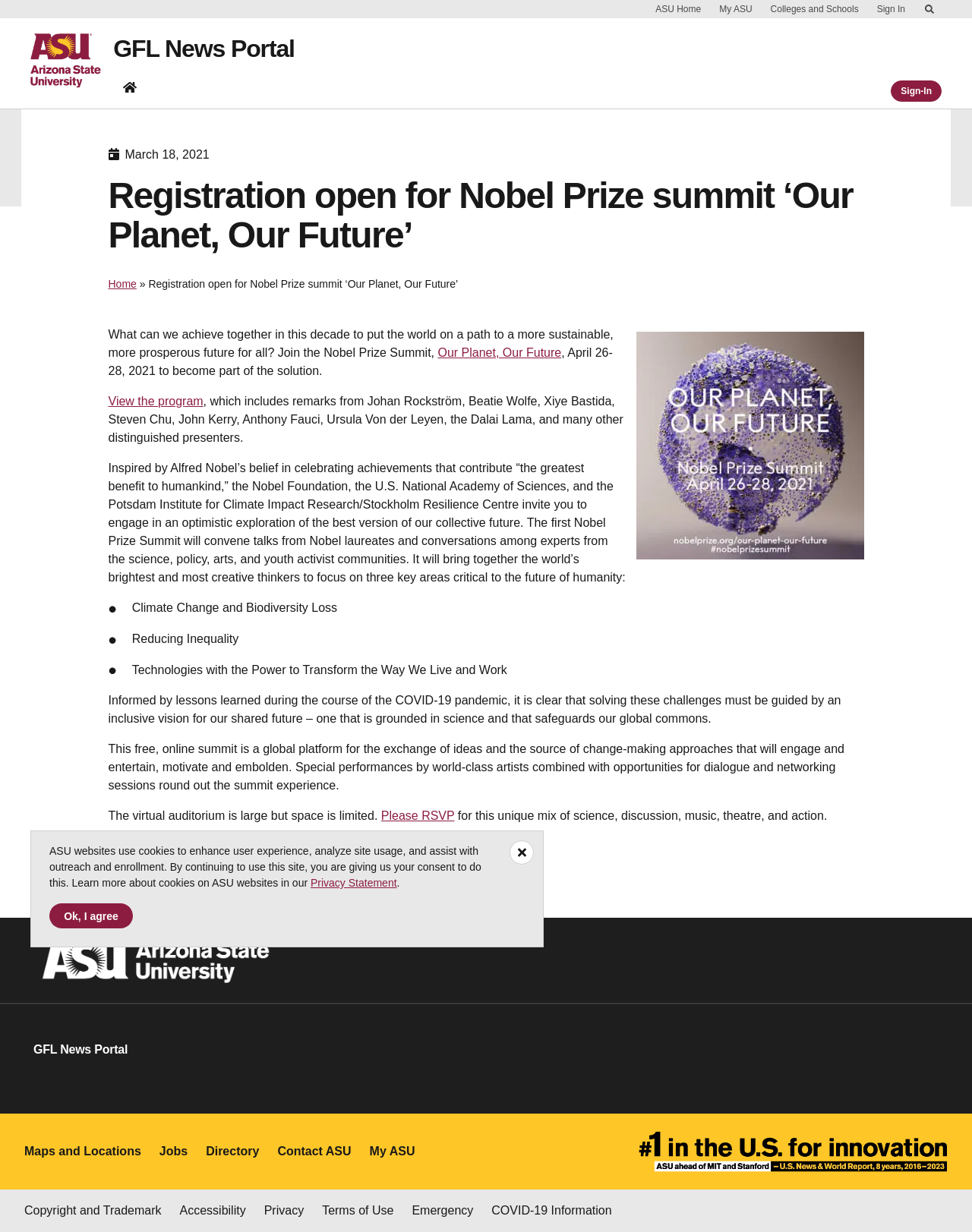Using the provided element description "Privacy Statement", determine the bounding box coordinates of the UI element.

[0.32, 0.712, 0.408, 0.722]